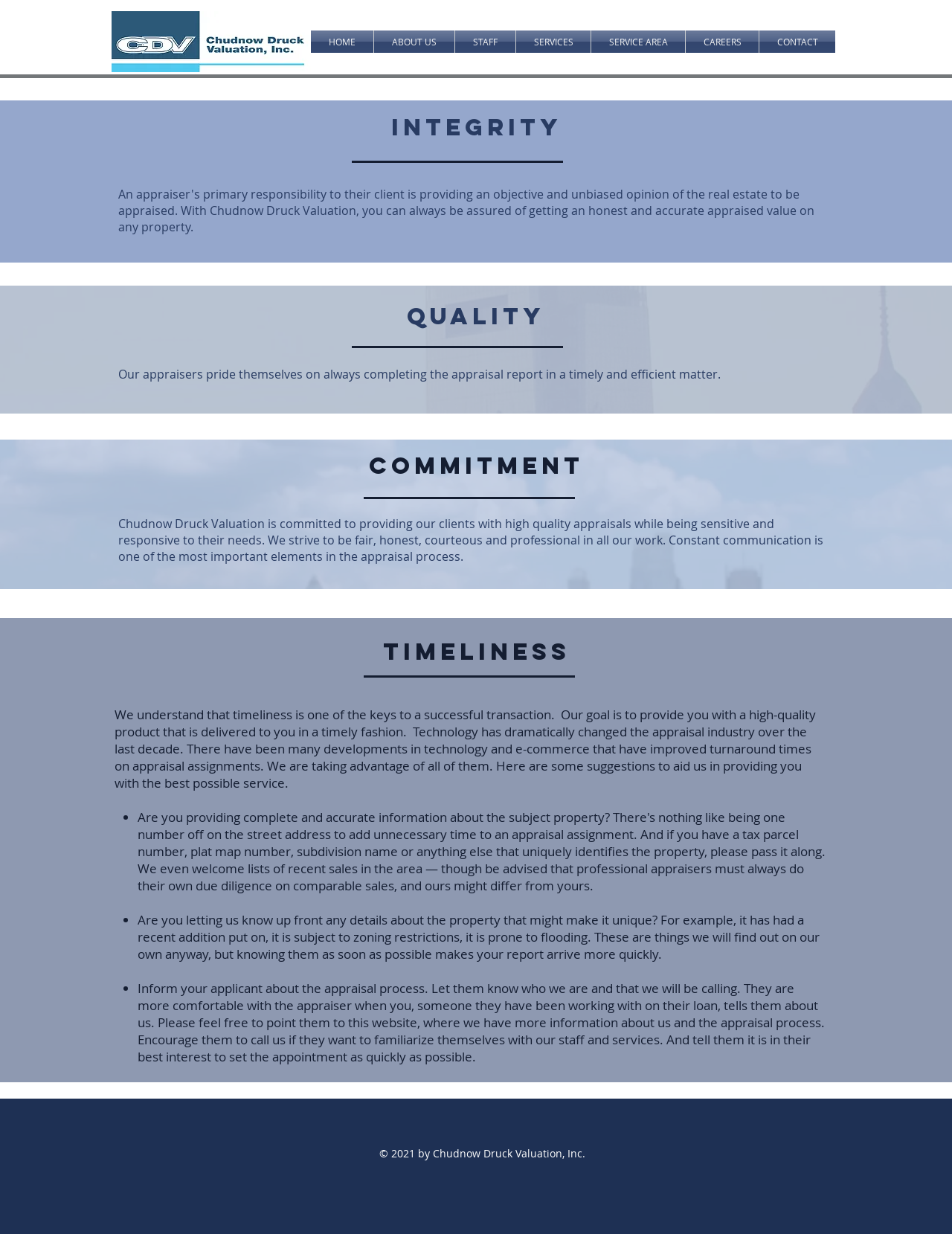What is the goal of Chudnow Druck Valuation's appraisal process?
Provide a concise answer using a single word or phrase based on the image.

To provide high-quality appraisals in a timely fashion